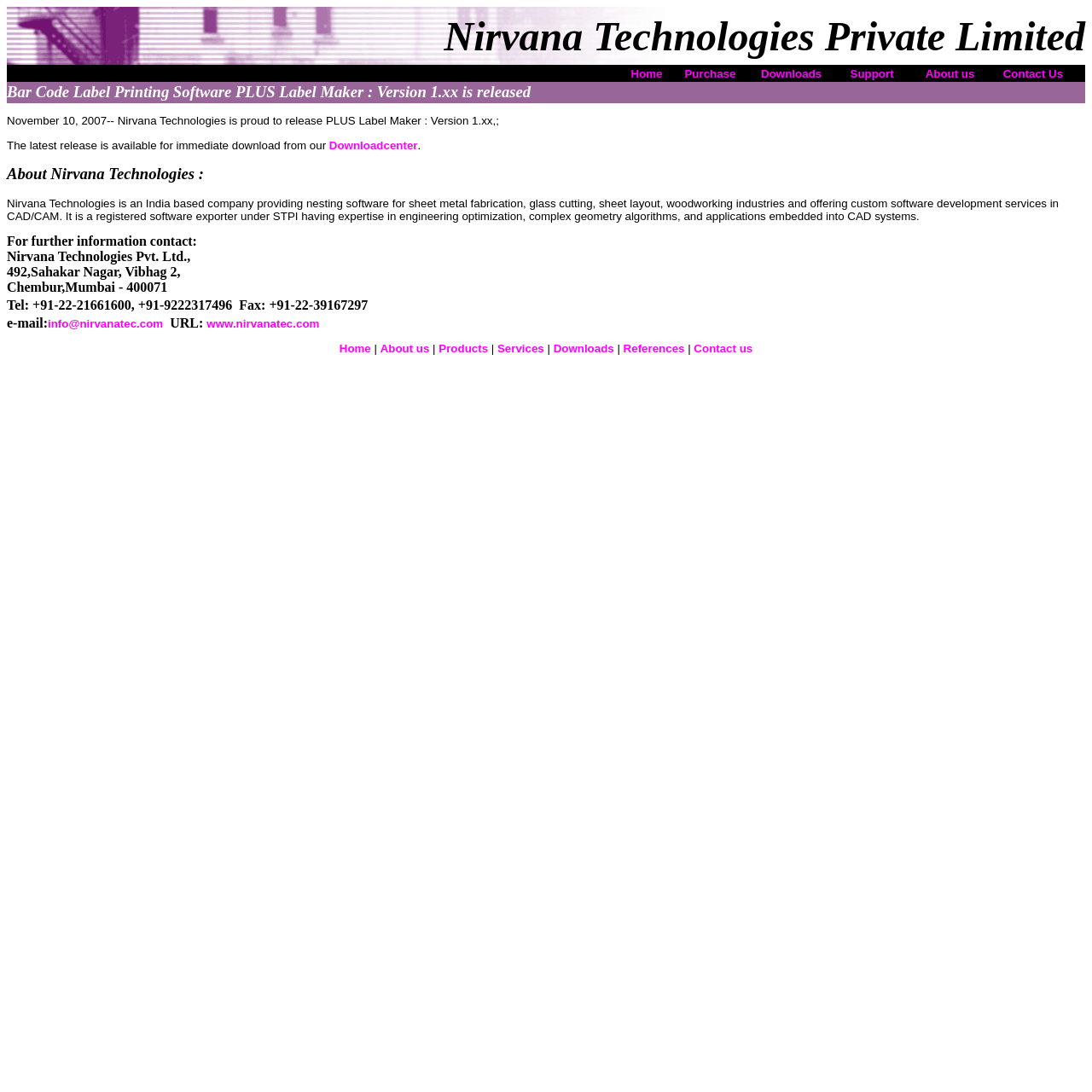Identify and provide the main heading of the webpage.

Bar Code Label Printing Software PLUS Label Maker : Version 1.xx is released